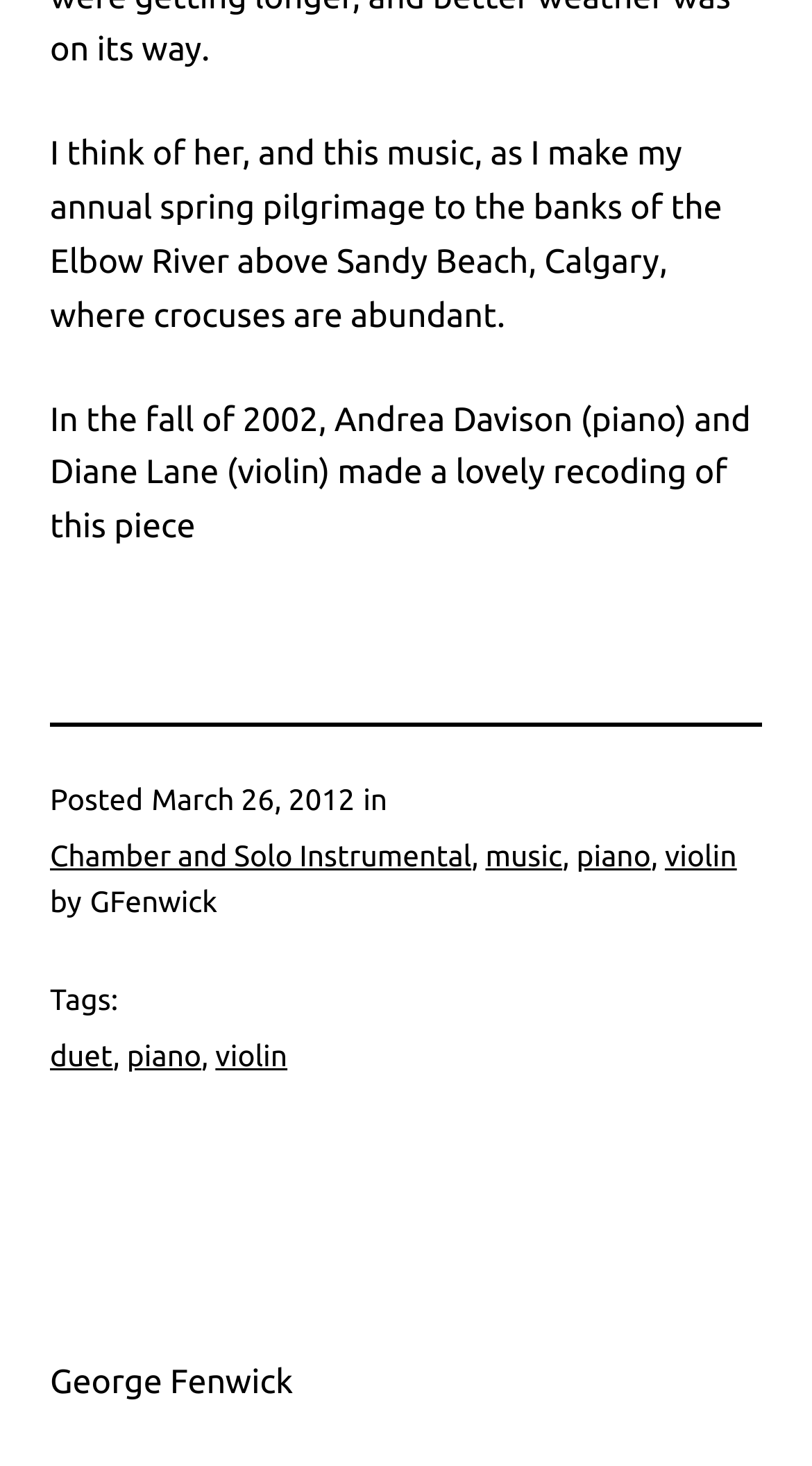Please find the bounding box coordinates of the section that needs to be clicked to achieve this instruction: "View the post by GFenwick".

[0.111, 0.604, 0.268, 0.627]